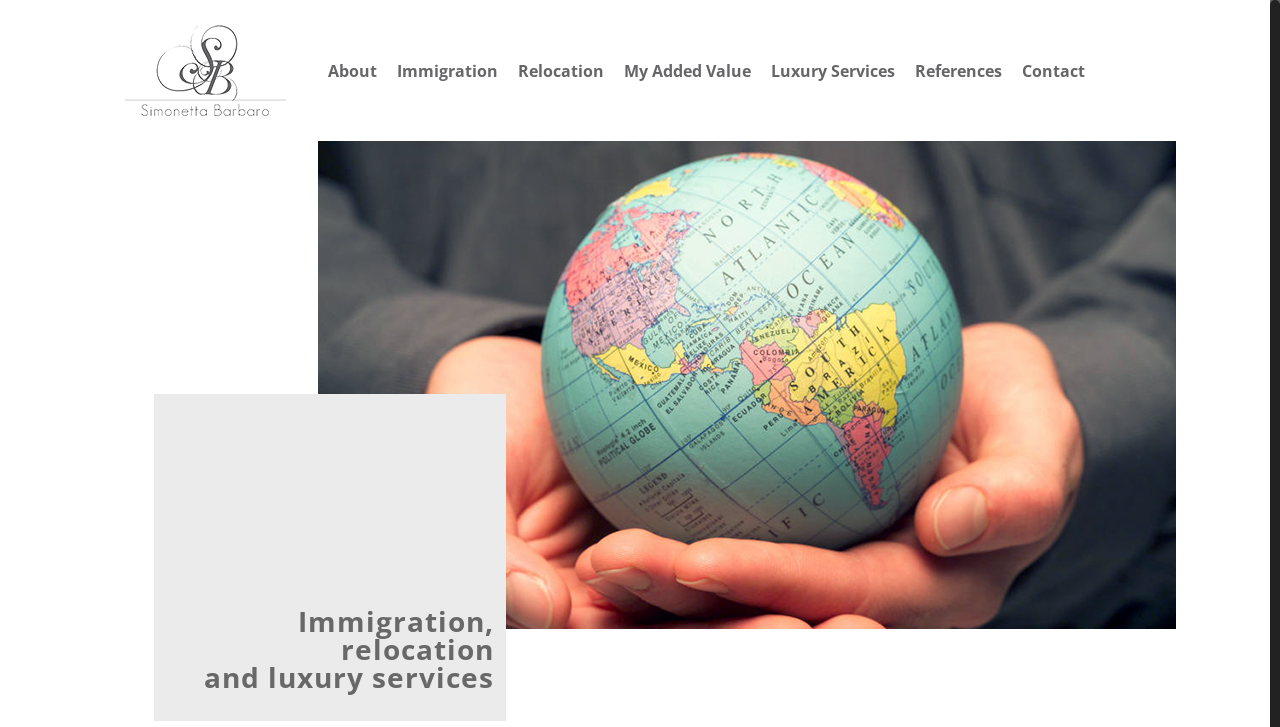Given the webpage screenshot and the description, determine the bounding box coordinates (top-left x, top-left y, bottom-right x, bottom-right y) that define the location of the UI element matching this description: My Added Value

[0.48, 0.0, 0.594, 0.194]